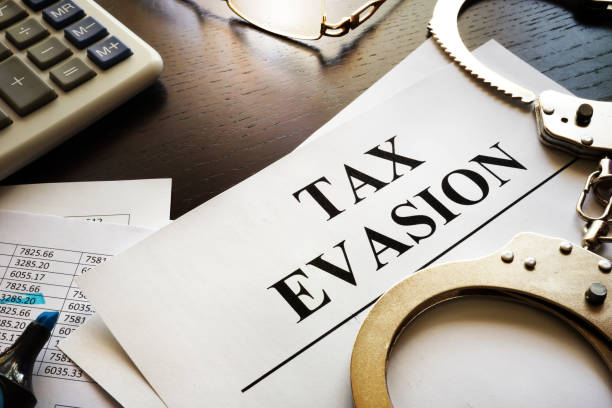What is lying next to the document? Based on the image, give a response in one word or a short phrase.

Handcuffs